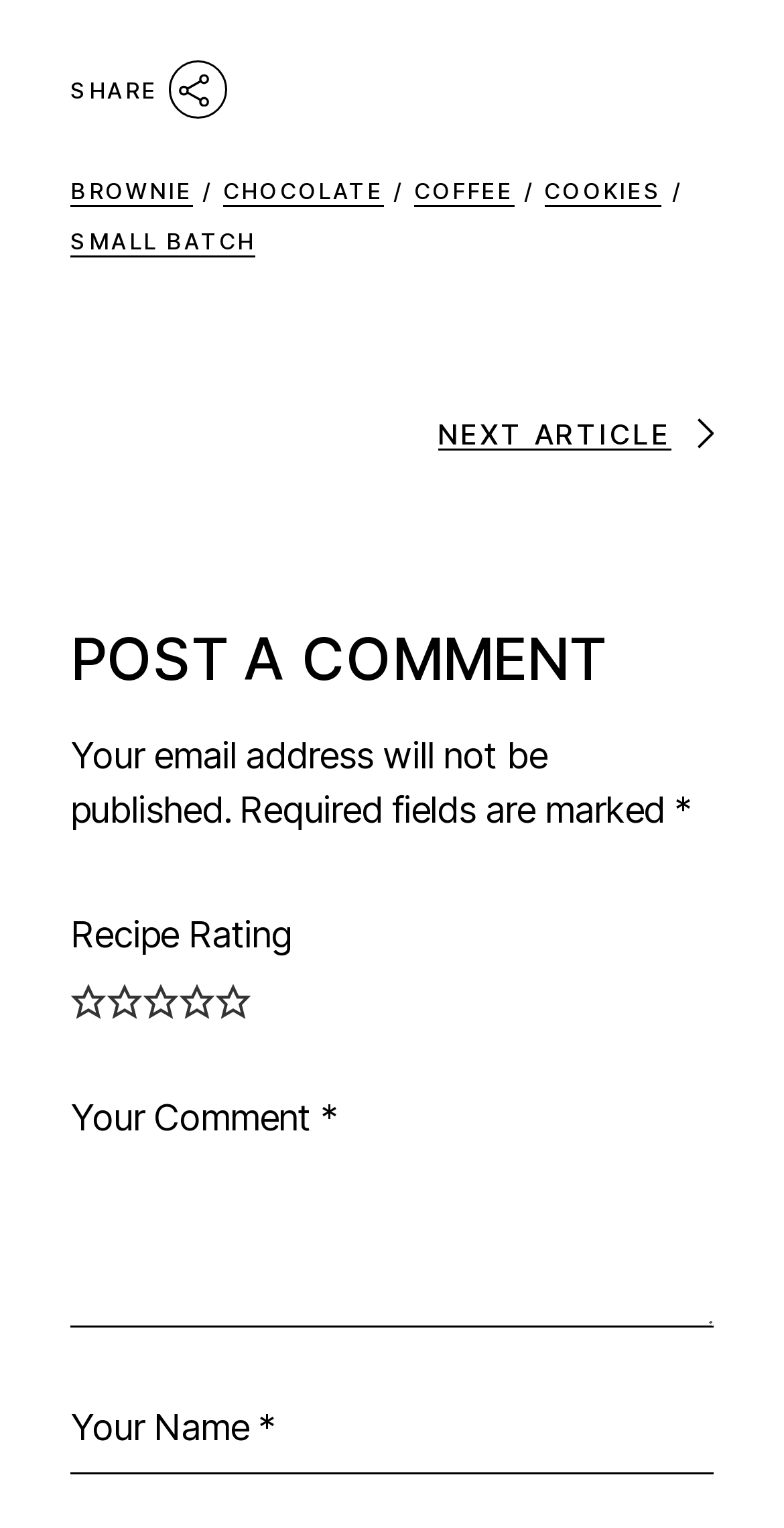What is the position of the 'NEXT ARTICLE' link?
Based on the image, answer the question with as much detail as possible.

Based on the bounding box coordinates, the 'NEXT ARTICLE' link is located at the bottom middle of the page, with its top-left corner at (0.558, 0.273) and bottom-right corner at (0.91, 0.293).